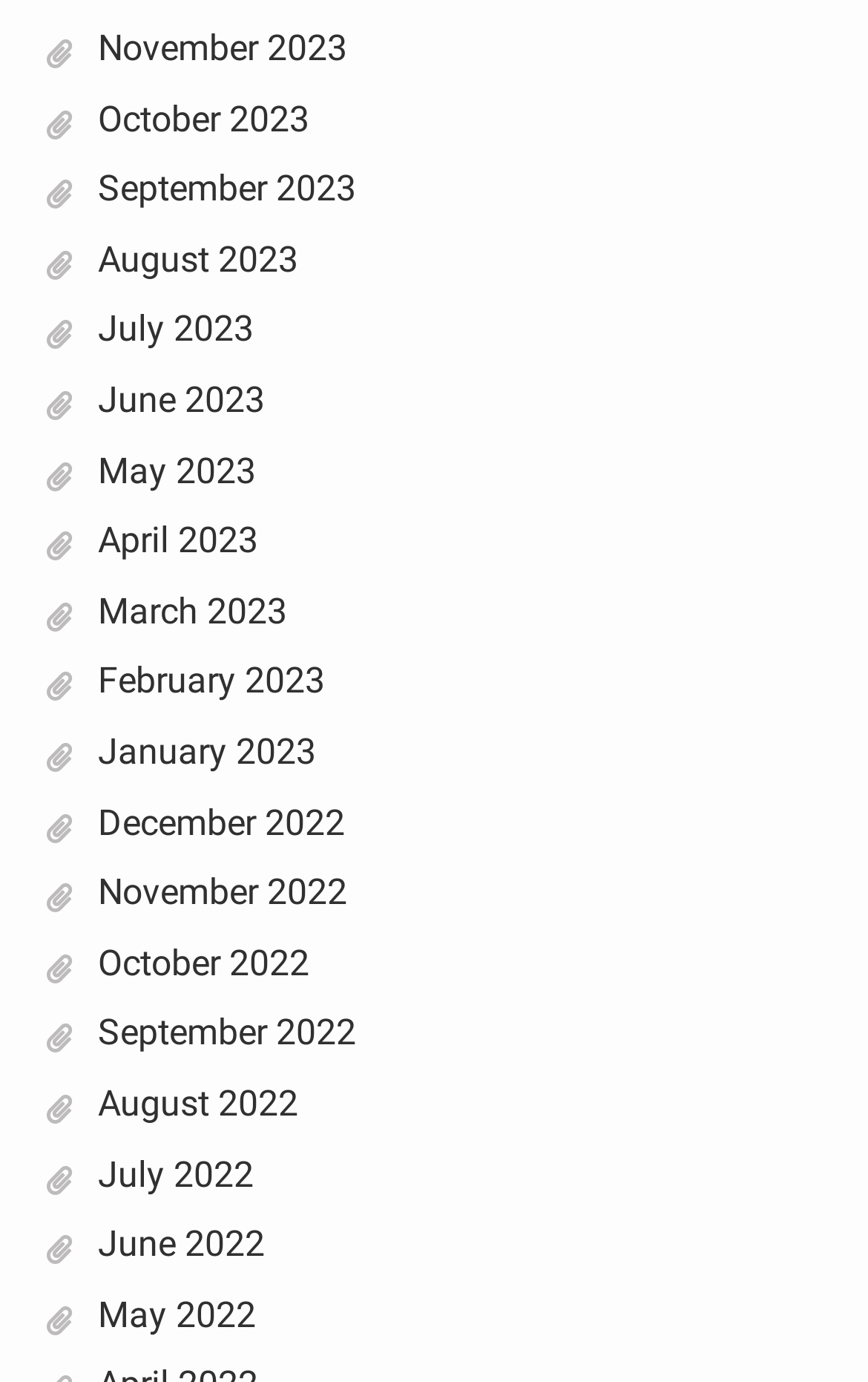Kindly determine the bounding box coordinates for the clickable area to achieve the given instruction: "Contact Sara via email".

None